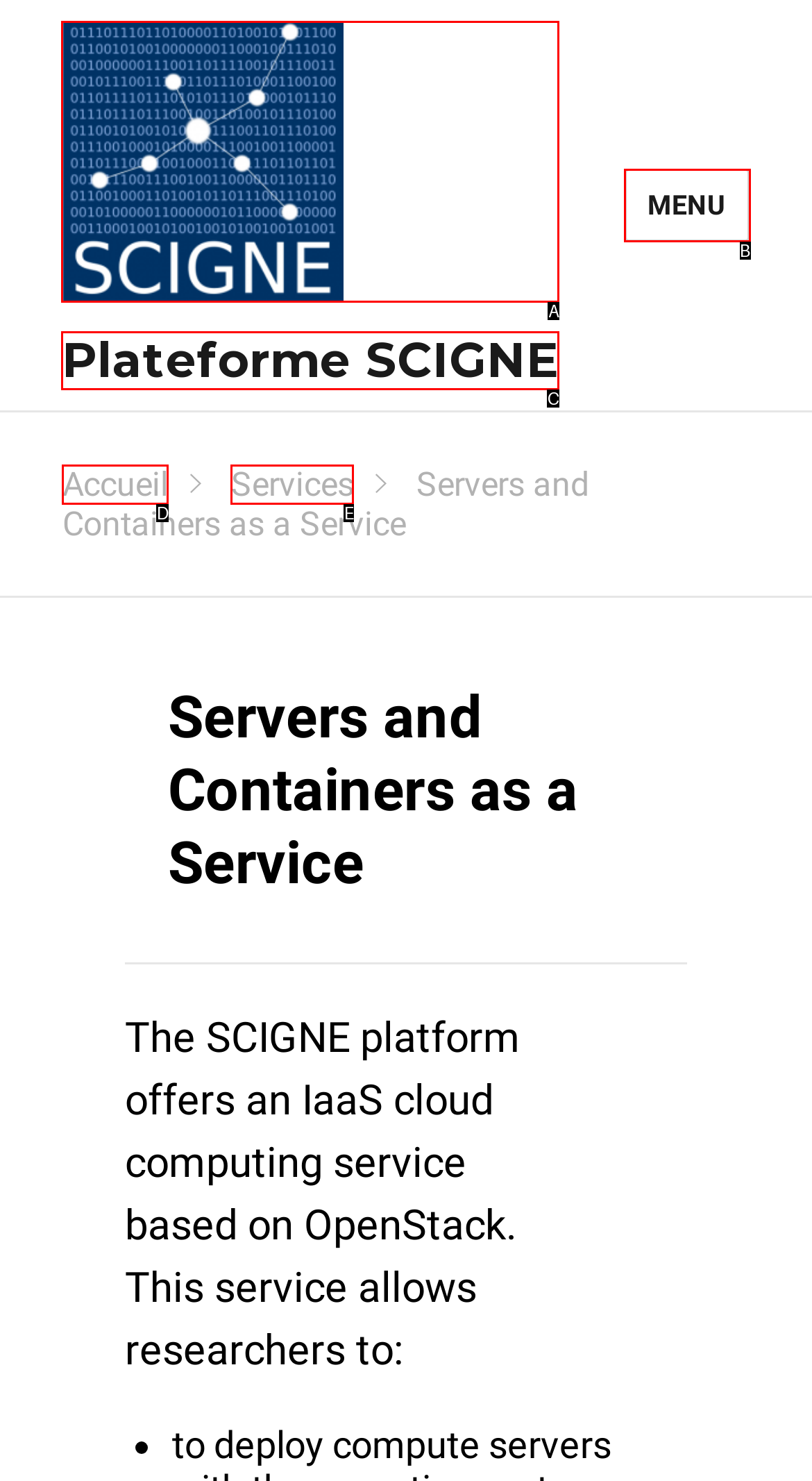Based on the description: Plateforme SCIGNE
Select the letter of the corresponding UI element from the choices provided.

C